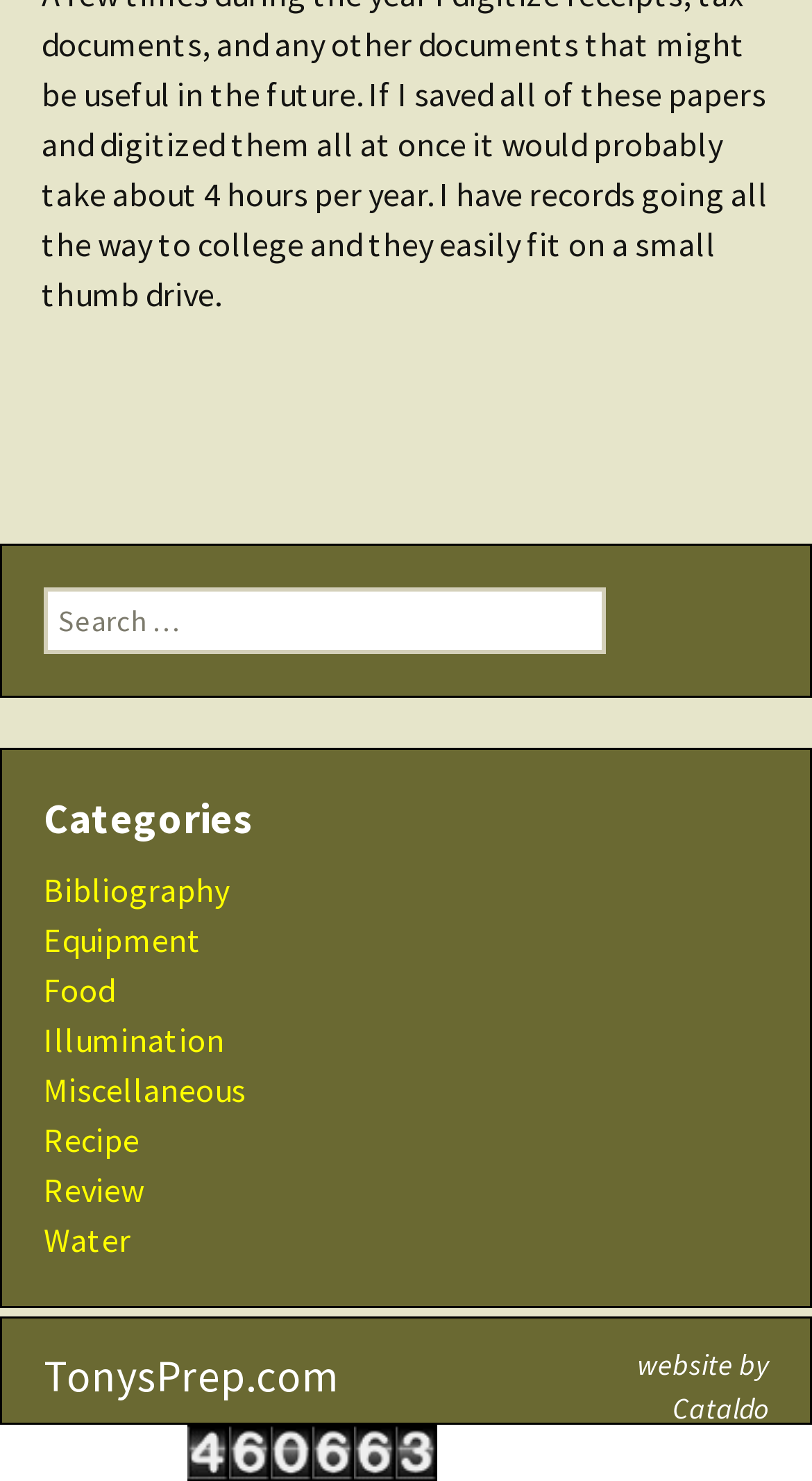What is the purpose of the search box? From the image, respond with a single word or brief phrase.

To search the website